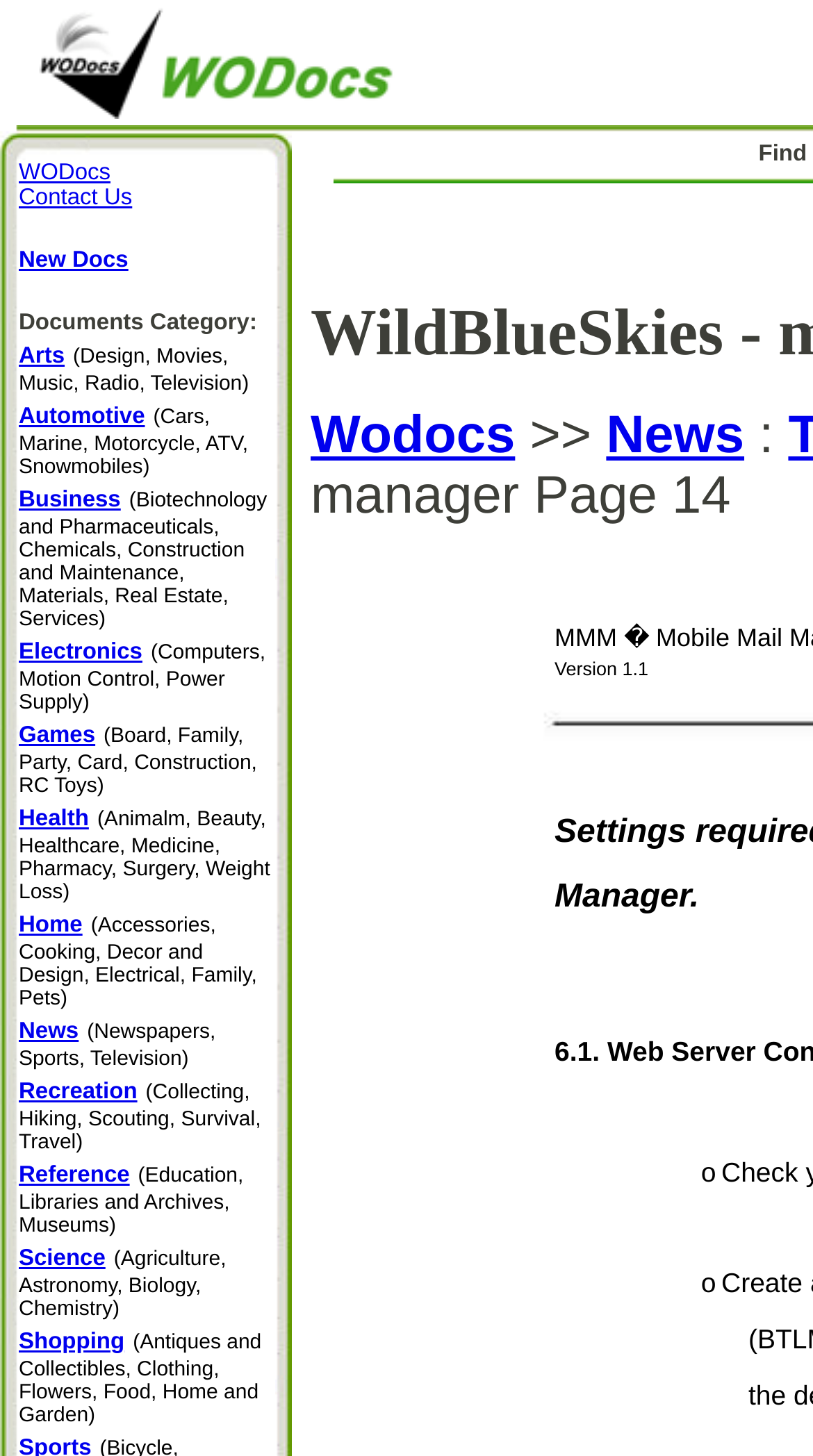Please locate the bounding box coordinates of the element that should be clicked to complete the given instruction: "Click on Wodocs".

[0.382, 0.28, 0.634, 0.32]